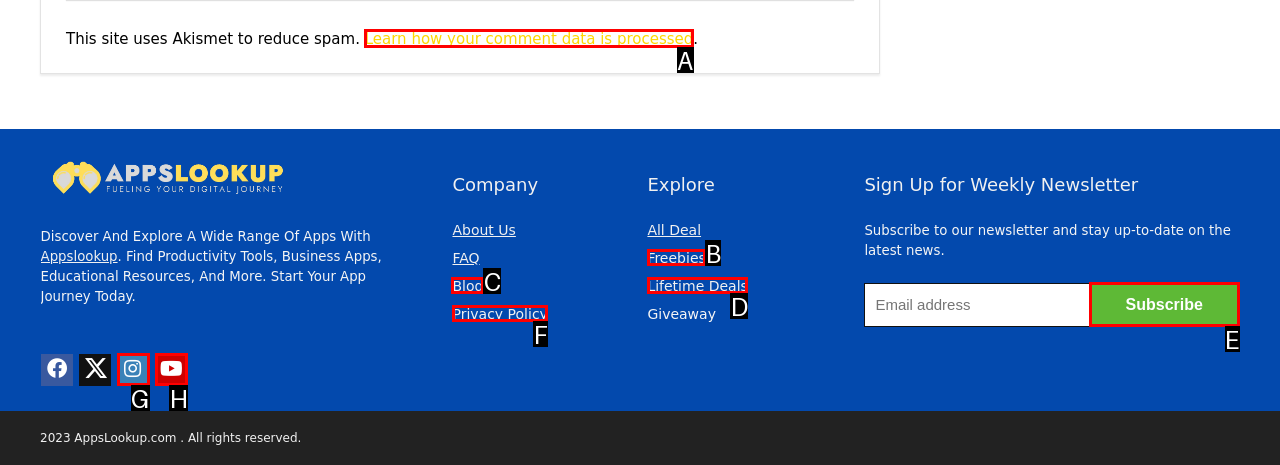Look at the highlighted elements in the screenshot and tell me which letter corresponds to the task: Read the blog.

C